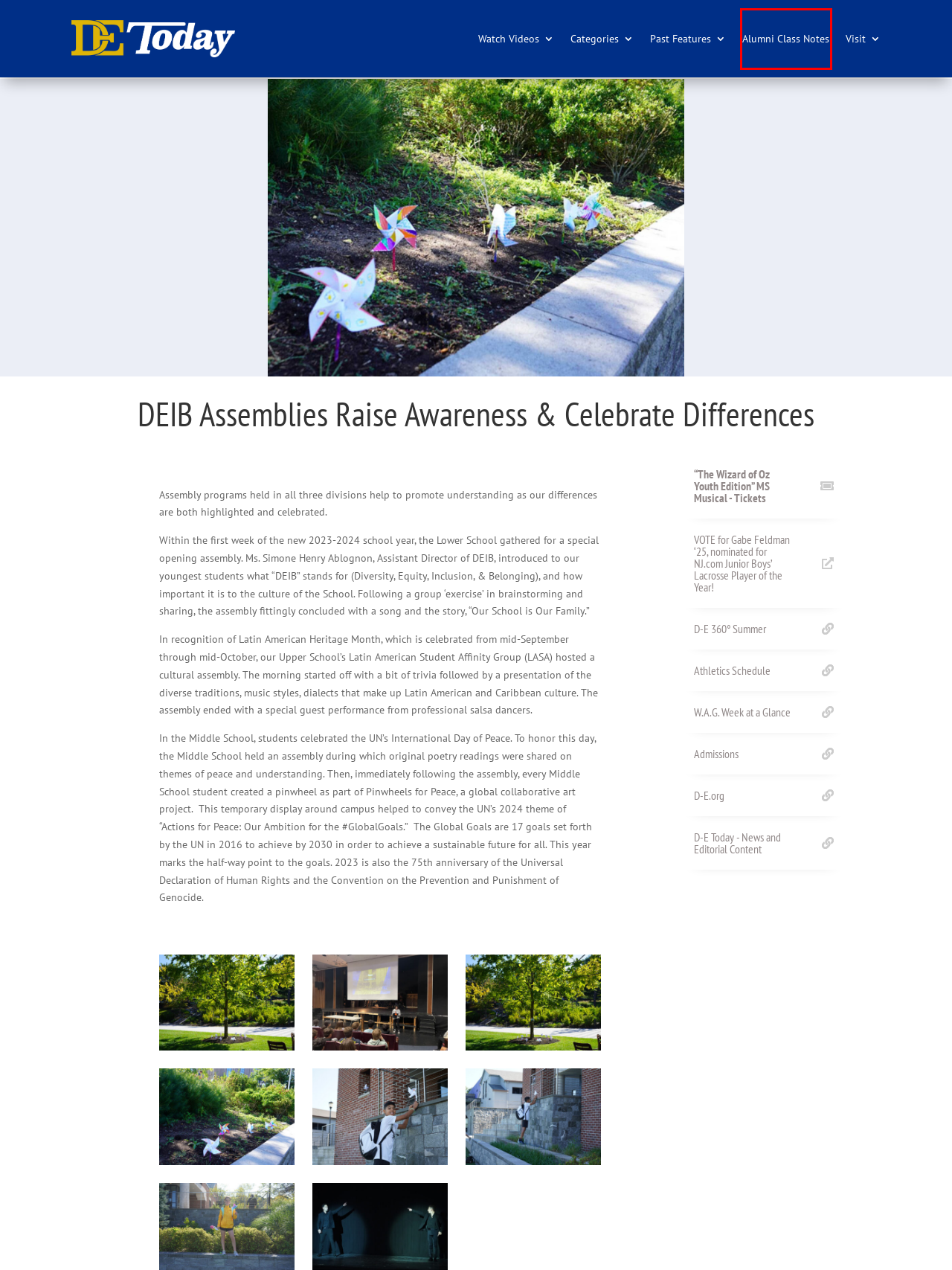Analyze the given webpage screenshot and identify the UI element within the red bounding box. Select the webpage description that best matches what you expect the new webpage to look like after clicking the element. Here are the candidates:
A. MS Diversity Day | D-E today
B. Class Notes | D-E today
C. Articles | D-E today
D. DEIB Visiting Presenters | D-E today
E. LS LUNAR NEW YEAR CELEBRATION | D-E today
F. South Asian Heritage Day Assembly | D-E today
G. Celebrating Eid al-Fitr | D-E today
H. Diversity Initiatives | D-E today

B